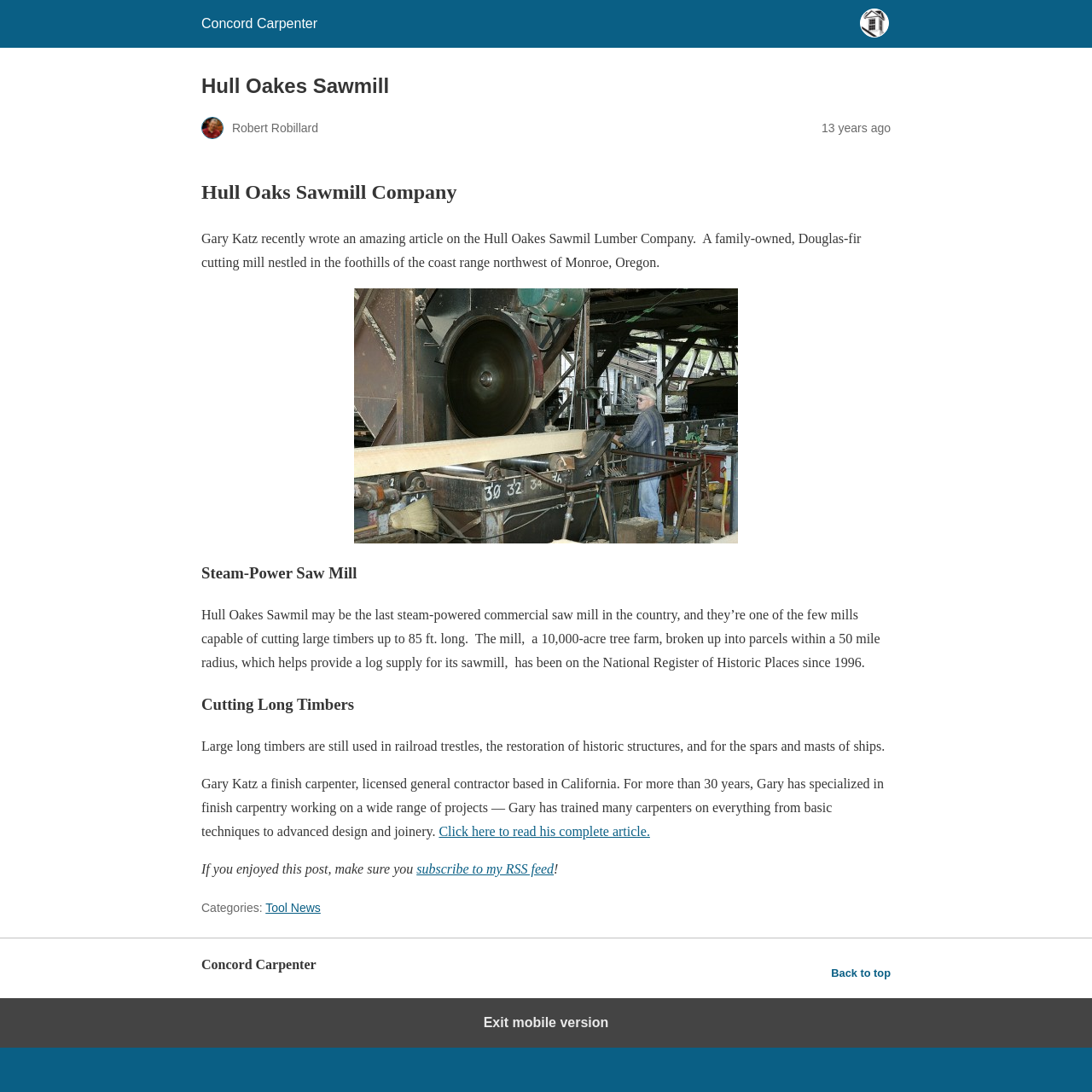What is the purpose of the 10,000-acre tree farm?
Give a detailed response to the question by analyzing the screenshot.

I found the answer by reading the text '...a 10,000-acre tree farm, broken up into parcels within a 50 mile radius, which helps provide a log supply for its sawmill...' which indicates that the tree farm is used to provide a log supply for the sawmill.